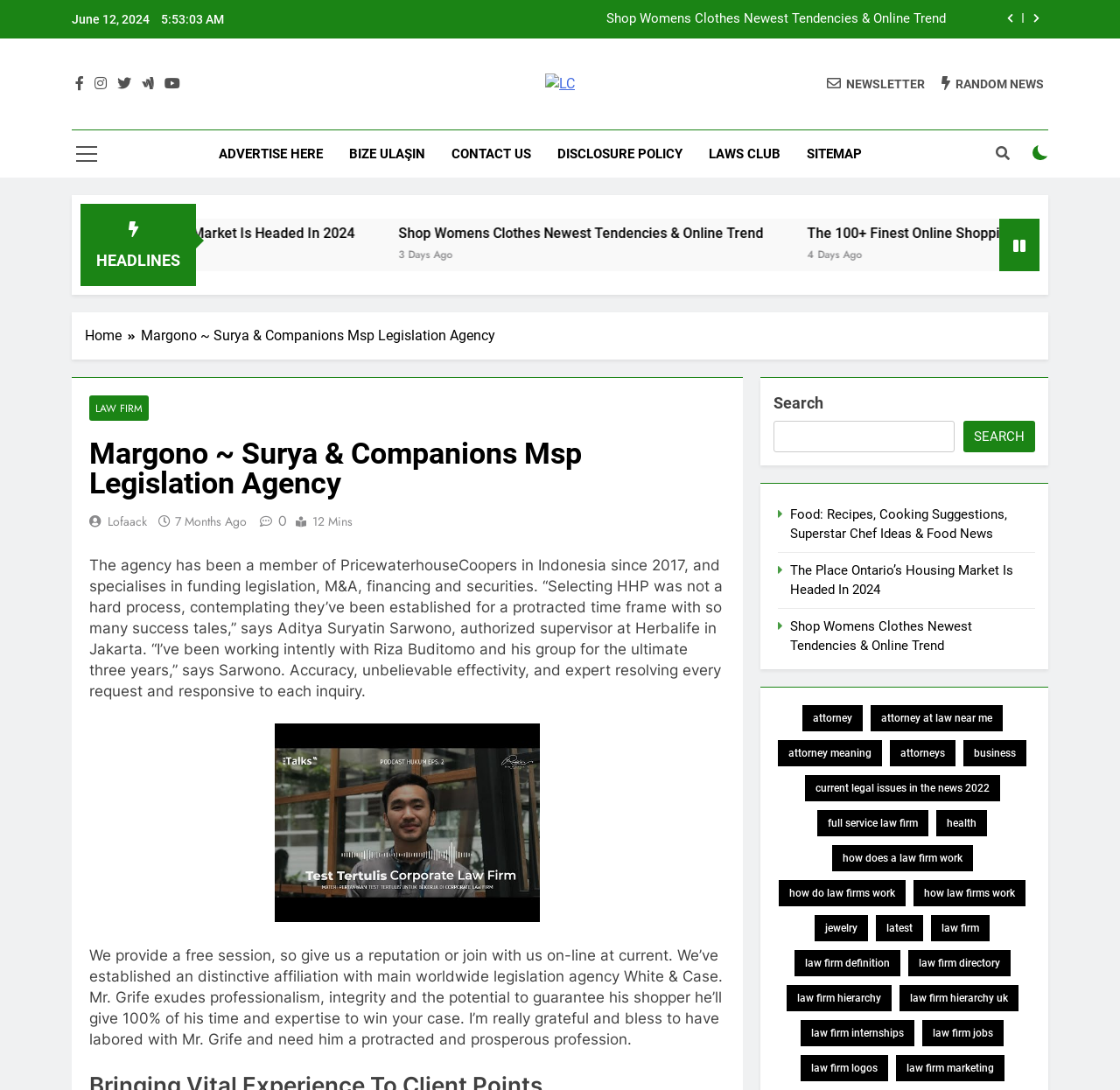From the details in the image, provide a thorough response to the question: What is the purpose of the search box?

The search box is located on the webpage with a label 'Search', and it is likely that its purpose is to allow users to search for specific content or information within the website.